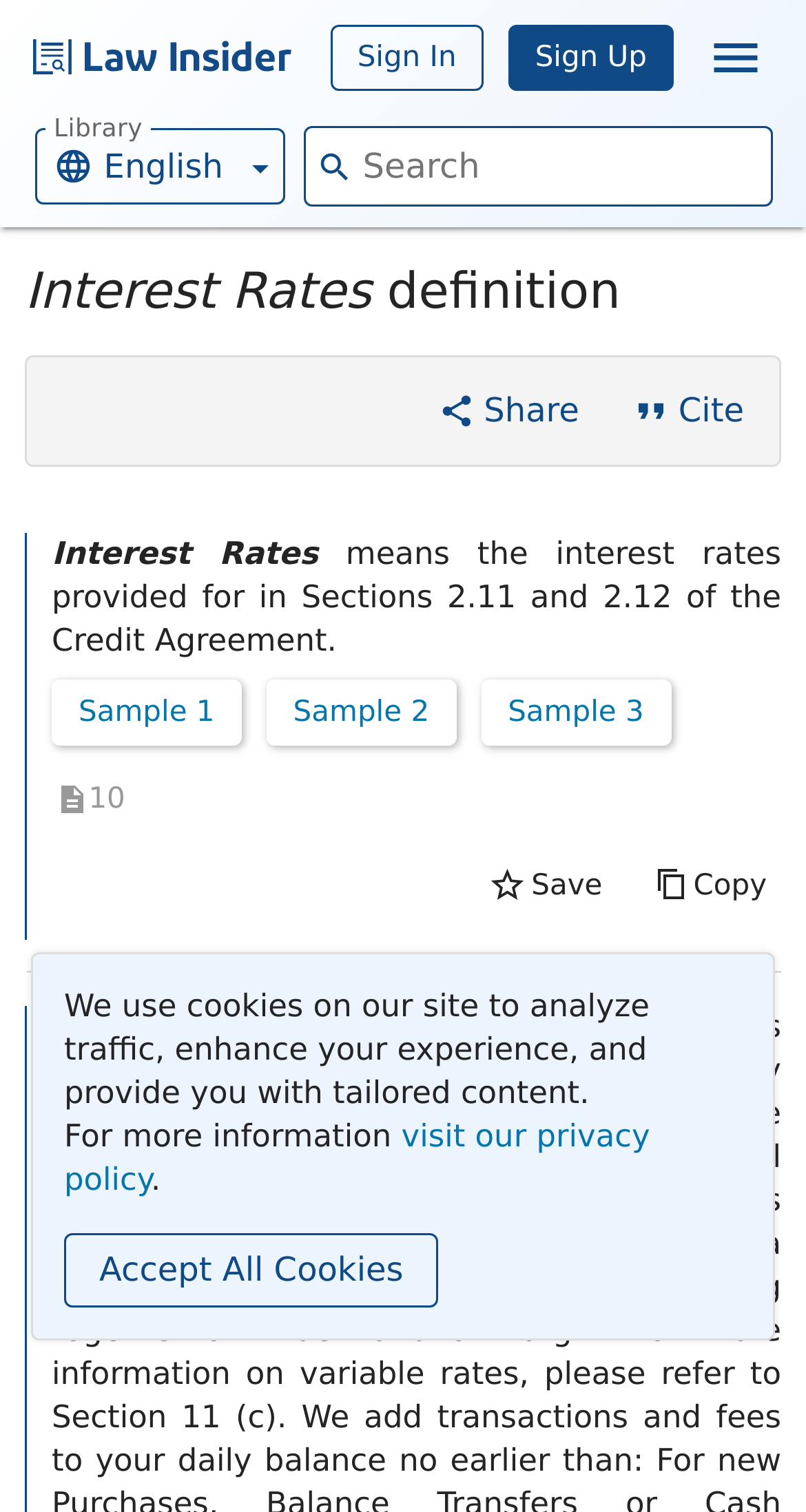Specify the bounding box coordinates of the element's area that should be clicked to execute the given instruction: "Cite the source". The coordinates should be four float numbers between 0 and 1, i.e., [left, top, right, bottom].

[0.762, 0.248, 0.946, 0.297]